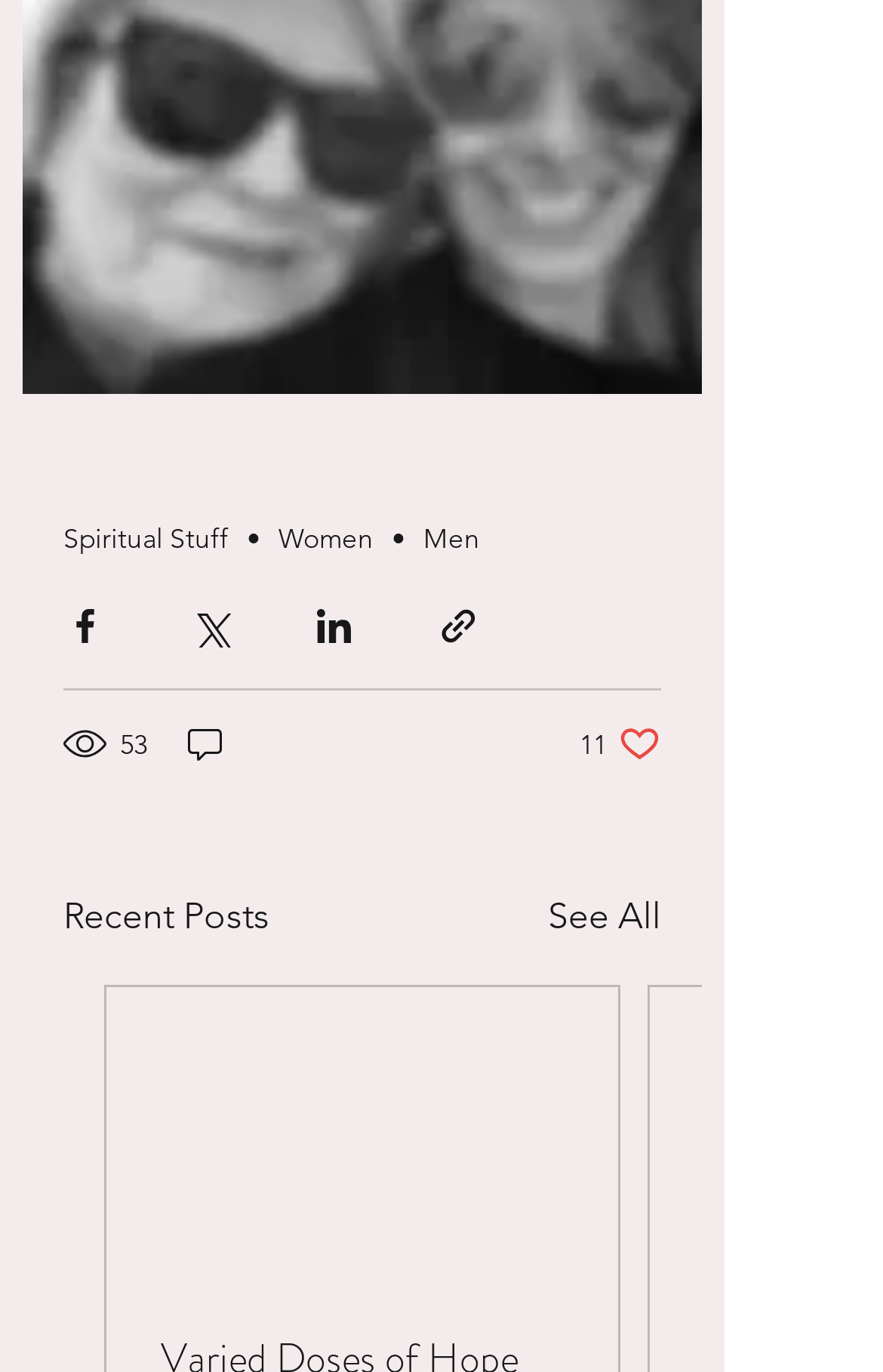What is the first category listed?
Look at the image and answer the question using a single word or phrase.

Spiritual Stuff